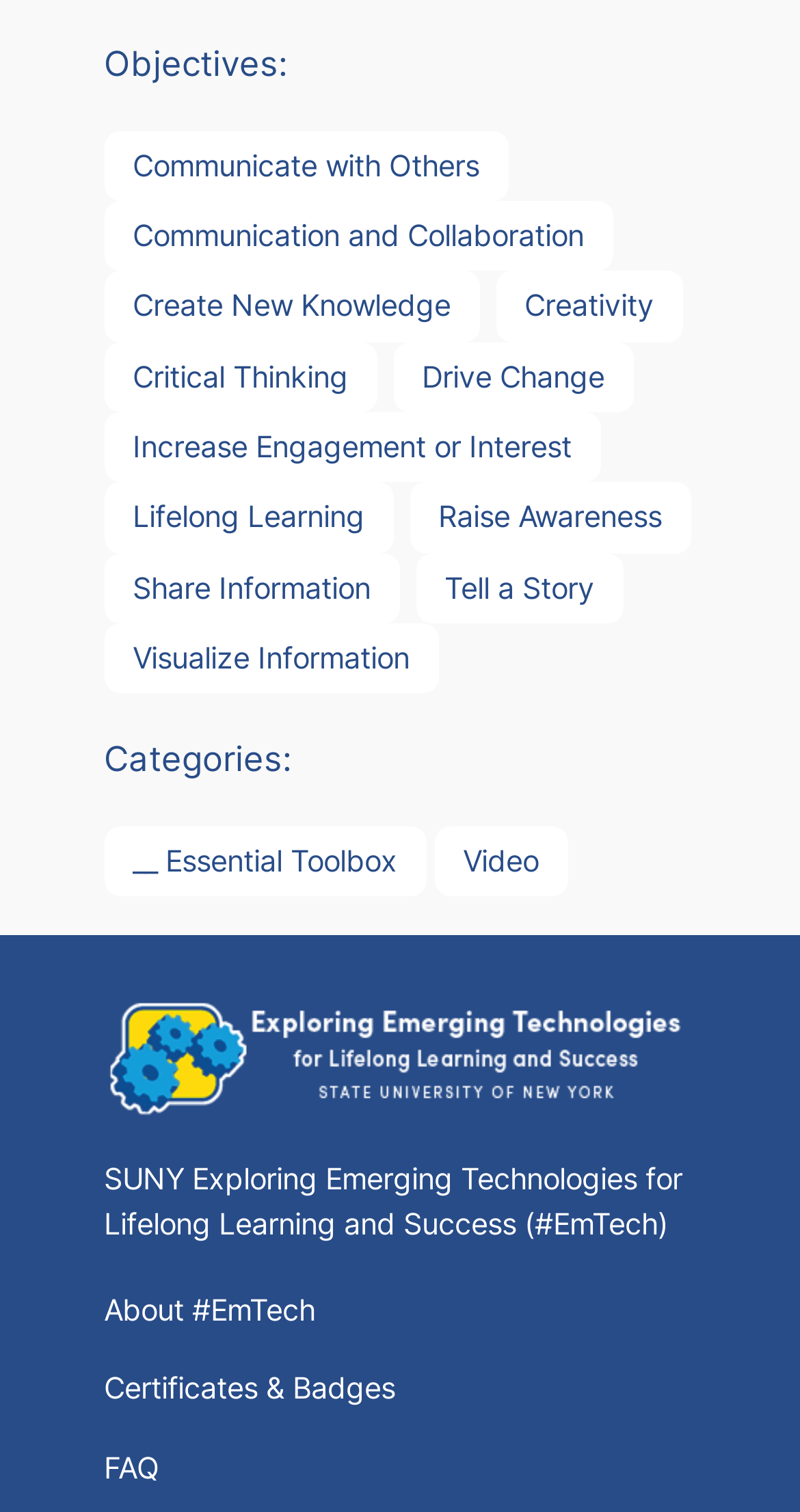Please analyze the image and give a detailed answer to the question:
How many links are under 'SUNY Exploring Emerging Technologies for Lifelong Learning and Success (#EmTech)'?

I counted the number of links under the 'SUNY Exploring Emerging Technologies for Lifelong Learning and Success (#EmTech)' heading, which are 'About #EmTech', 'Certificates & Badges', and 'FAQ'.